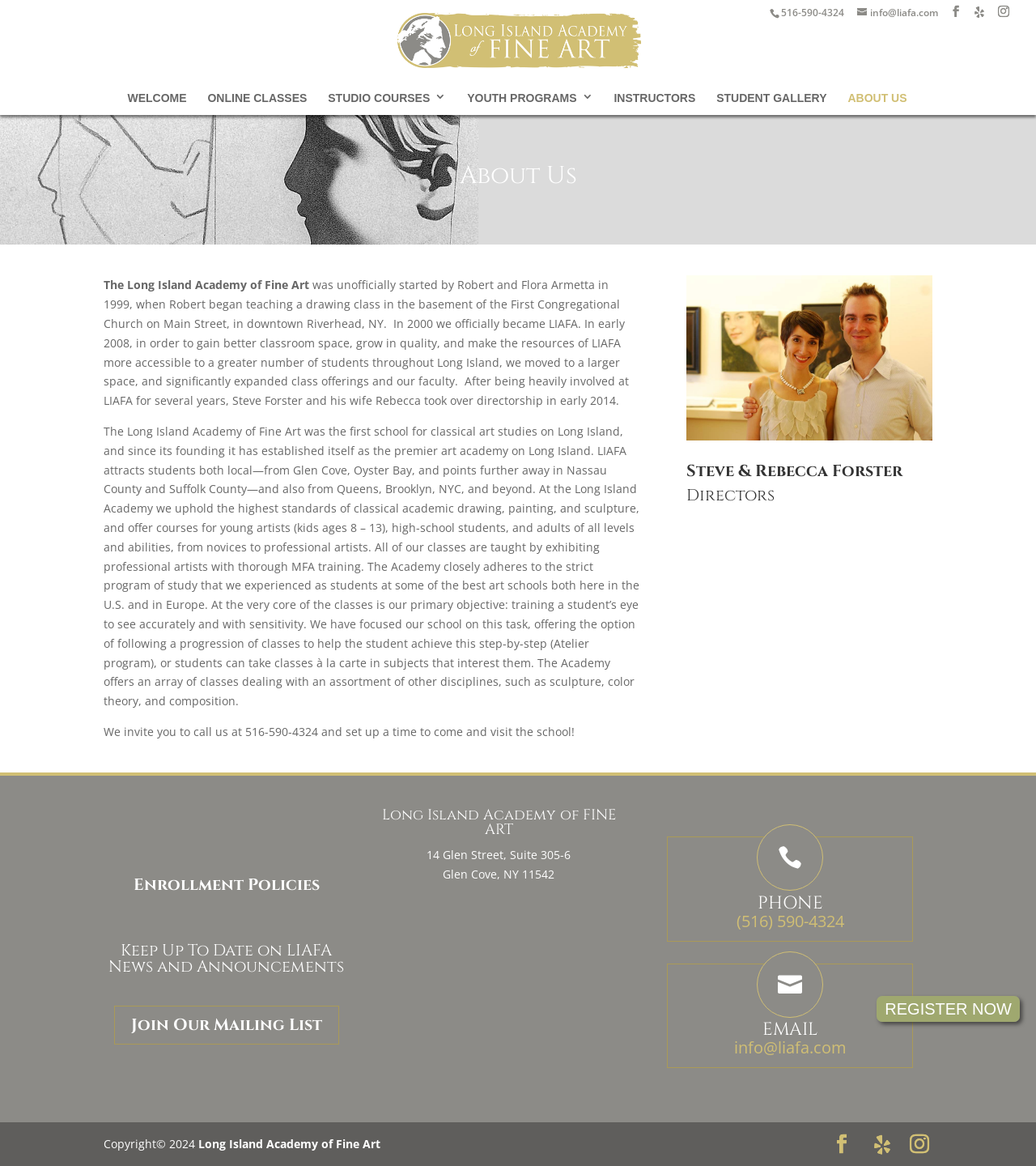Please determine the bounding box coordinates of the element's region to click for the following instruction: "Call the phone number".

[0.711, 0.78, 0.815, 0.799]